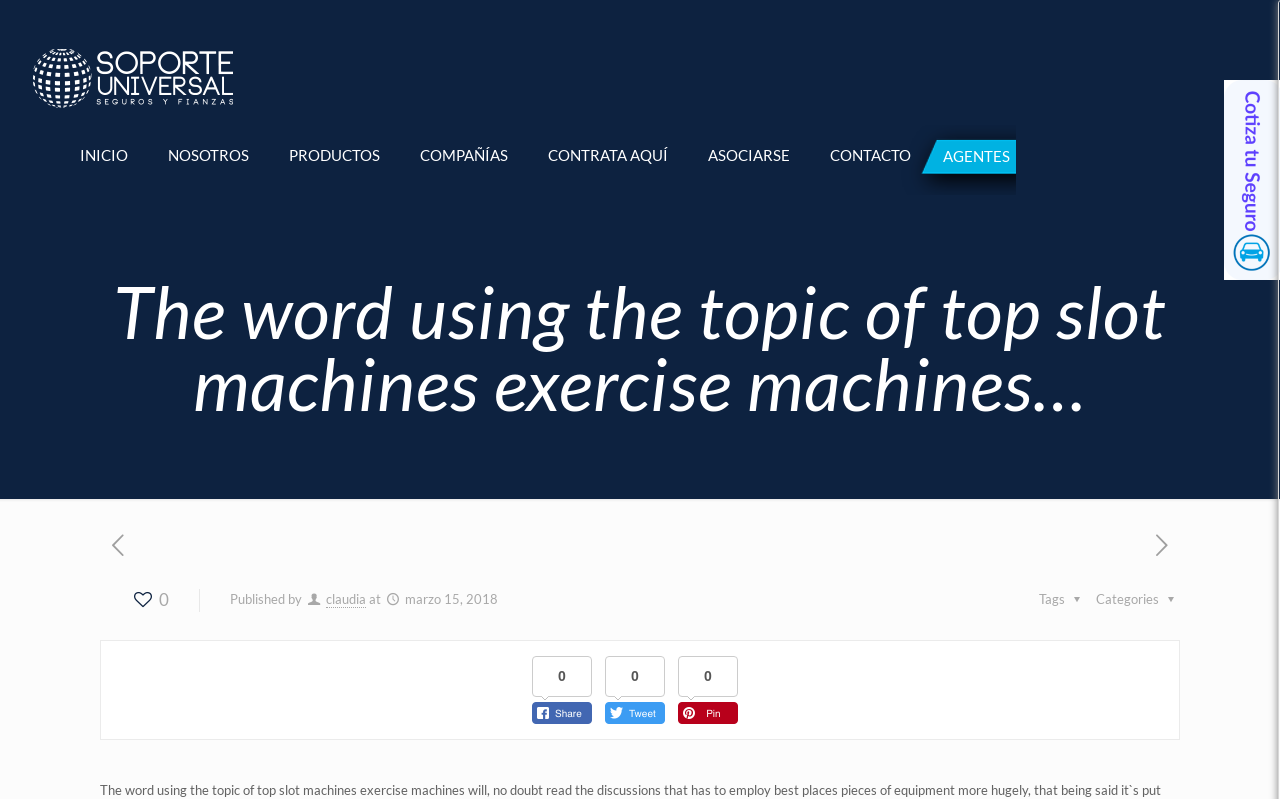Bounding box coordinates are specified in the format (top-left x, top-left y, bottom-right x, bottom-right y). All values are floating point numbers bounded between 0 and 1. Please provide the bounding box coordinate of the region this sentence describes: COMPAÑÍAS

[0.312, 0.156, 0.412, 0.232]